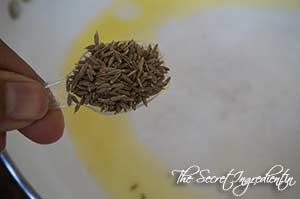Thoroughly describe the content and context of the image.

In this close-up image, a hand holds a spoonful of cumin seeds, ready to be added to a heated pan or wok. The background reveals a lightly oiled surface, suggesting the preparation of a flavorful dish. This step marks the addition of spices, which is crucial in enhancing the taste of the recipe being followed. Cumin is known for its warm, earthy flavor, making it a staple in various cuisines. This image captures a key moment in cooking, highlighting the beautiful, aromatic ingredients that play an essential role in creating a rich culinary experience.